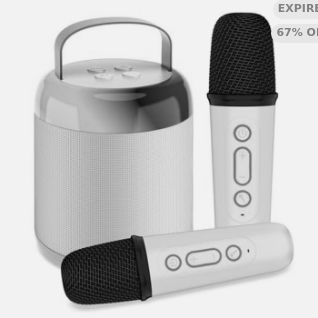What was the original price of the karaoke machine?
Give a detailed explanation using the information visible in the image.

The caption shows that the original price of the karaoke machine was £65.99, which was later reduced to £21.49, indicating a 67% discount.